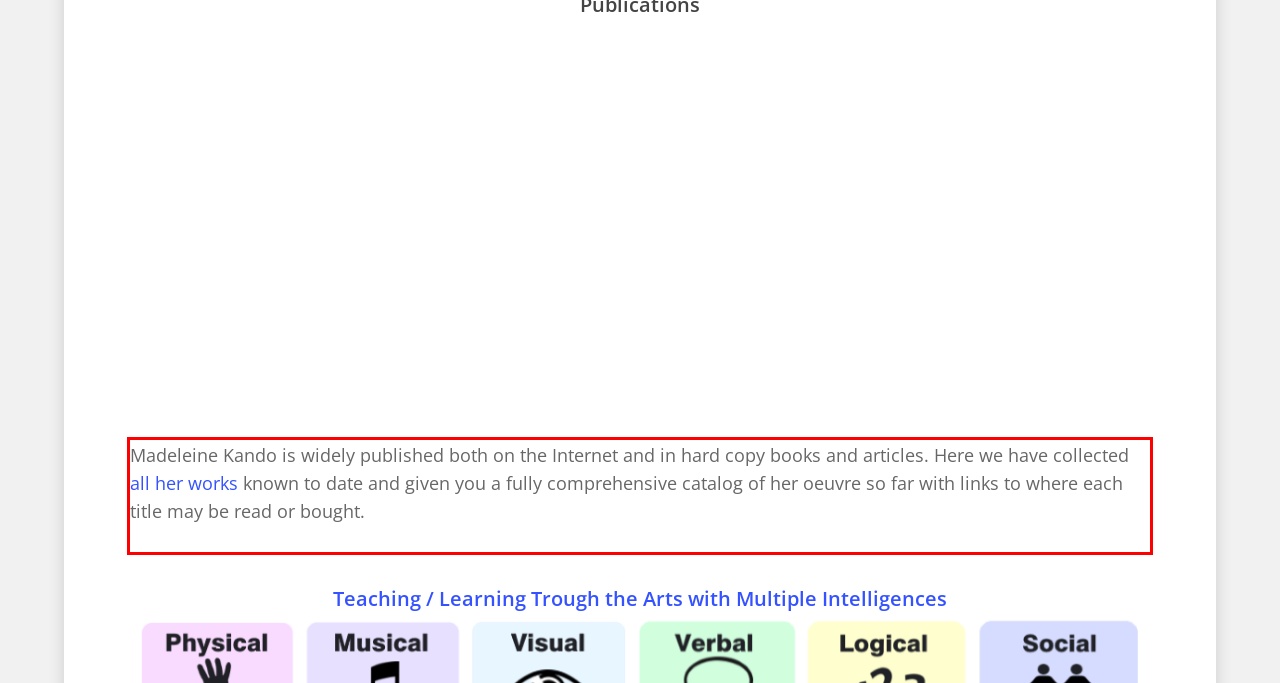Within the provided webpage screenshot, find the red rectangle bounding box and perform OCR to obtain the text content.

Madeleine Kando is widely published both on the Internet and in hard copy books and articles. Here we have collected all her works known to date and given you a fully comprehensive catalog of her oeuvre so far with links to where each title may be read or bought.